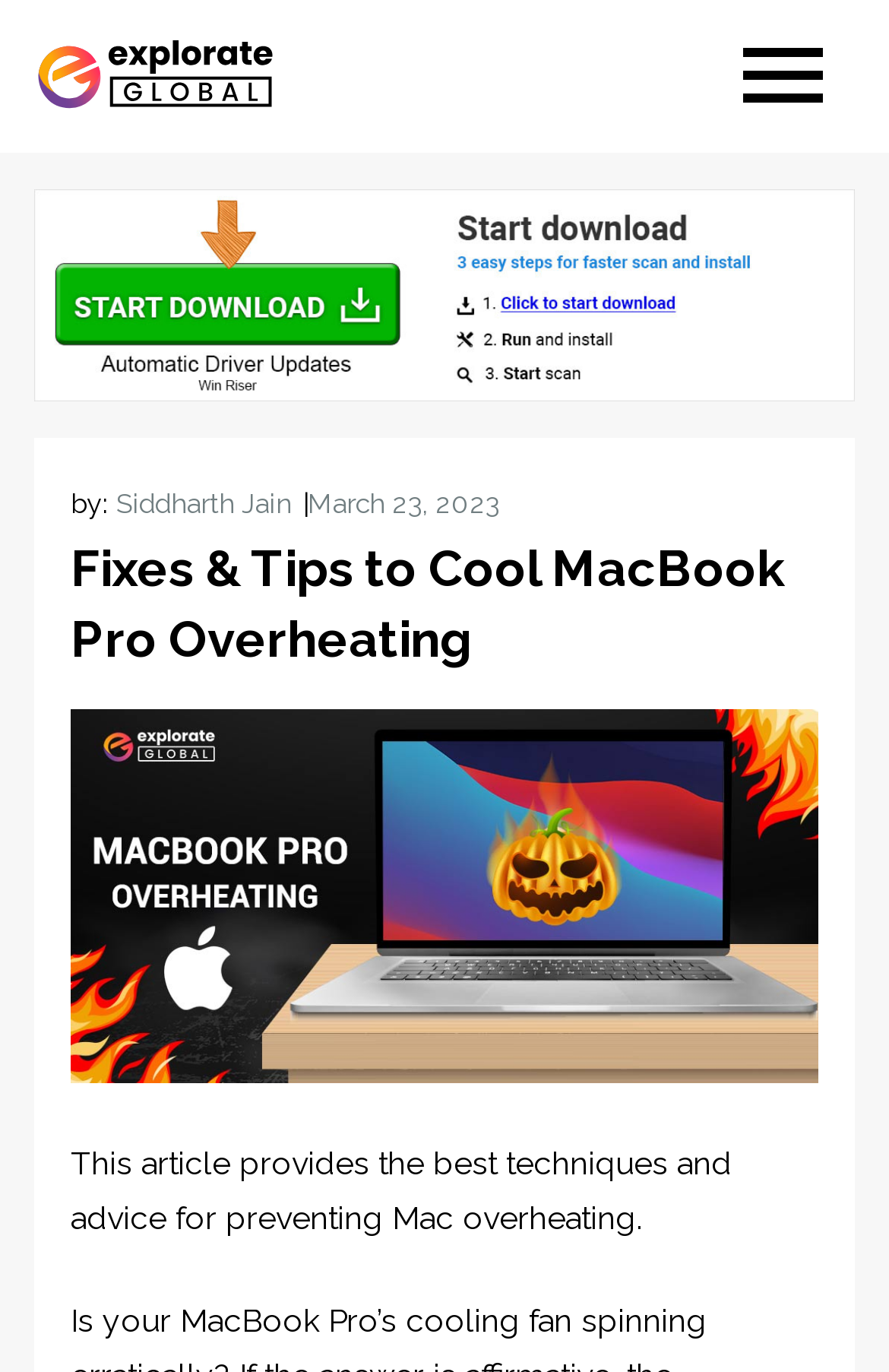Explain the webpage in detail, including its primary components.

The webpage is about fixing MacBook Pro overheating issues and providing tips to prevent Mac from overheating. At the top left corner, there is a logo of "Explorate Global" with a link to the global header. Next to it, there is a menu button that controls the navigation bar. 

On the right side of the top section, there is a large image that spans almost the entire width of the page. Below this image, there is a section with the author's name, "Siddharth Jain", and the publication date, "March 23, 2023". 

The main title of the article, "Fixes & Tips to Cool MacBook Pro Overheating", is prominently displayed below the author section. There is a large image of a MacBook Pro below the title, which likely illustrates the overheating issue. 

The article begins with a brief summary, stating that it provides techniques and advice for preventing Mac overheating. The rest of the article, not shown in the accessibility tree, likely expands on these solutions and tips.